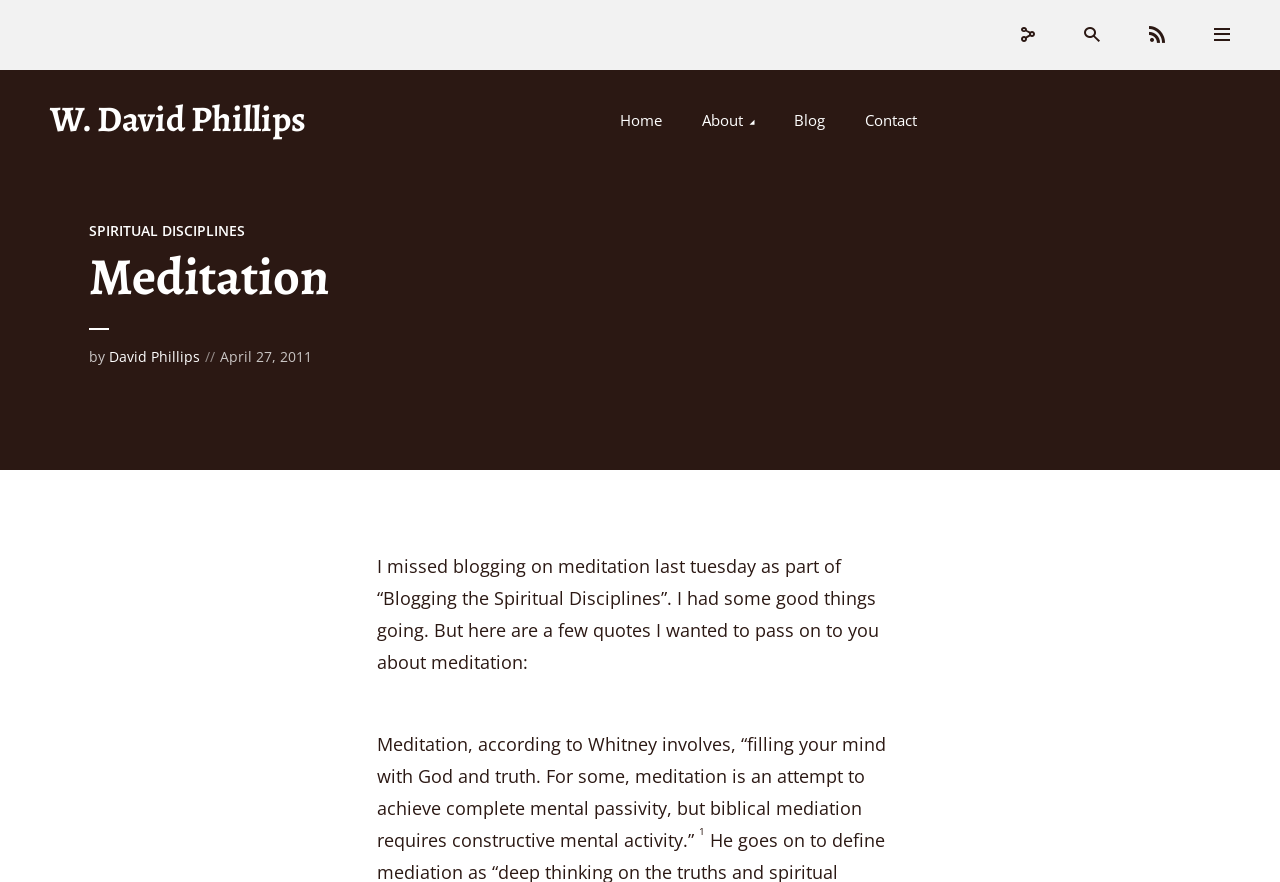Locate the bounding box coordinates of the area where you should click to accomplish the instruction: "Click on Home link".

None